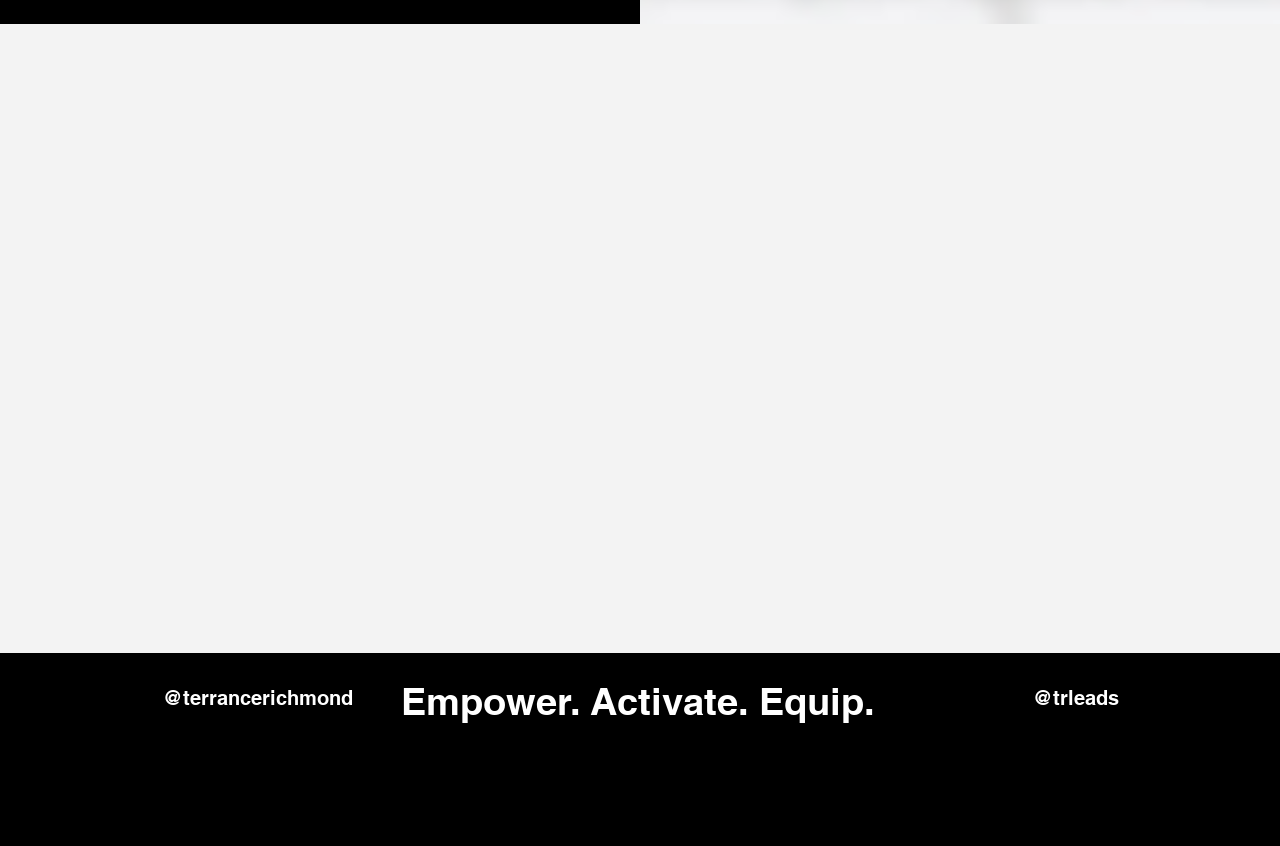How many headings are on the page?
Could you answer the question with a detailed and thorough explanation?

There are two heading elements on the page, one with the text 'YOUTUBE' and the other with the text 'Practical leadership tools & activational nuggets'.